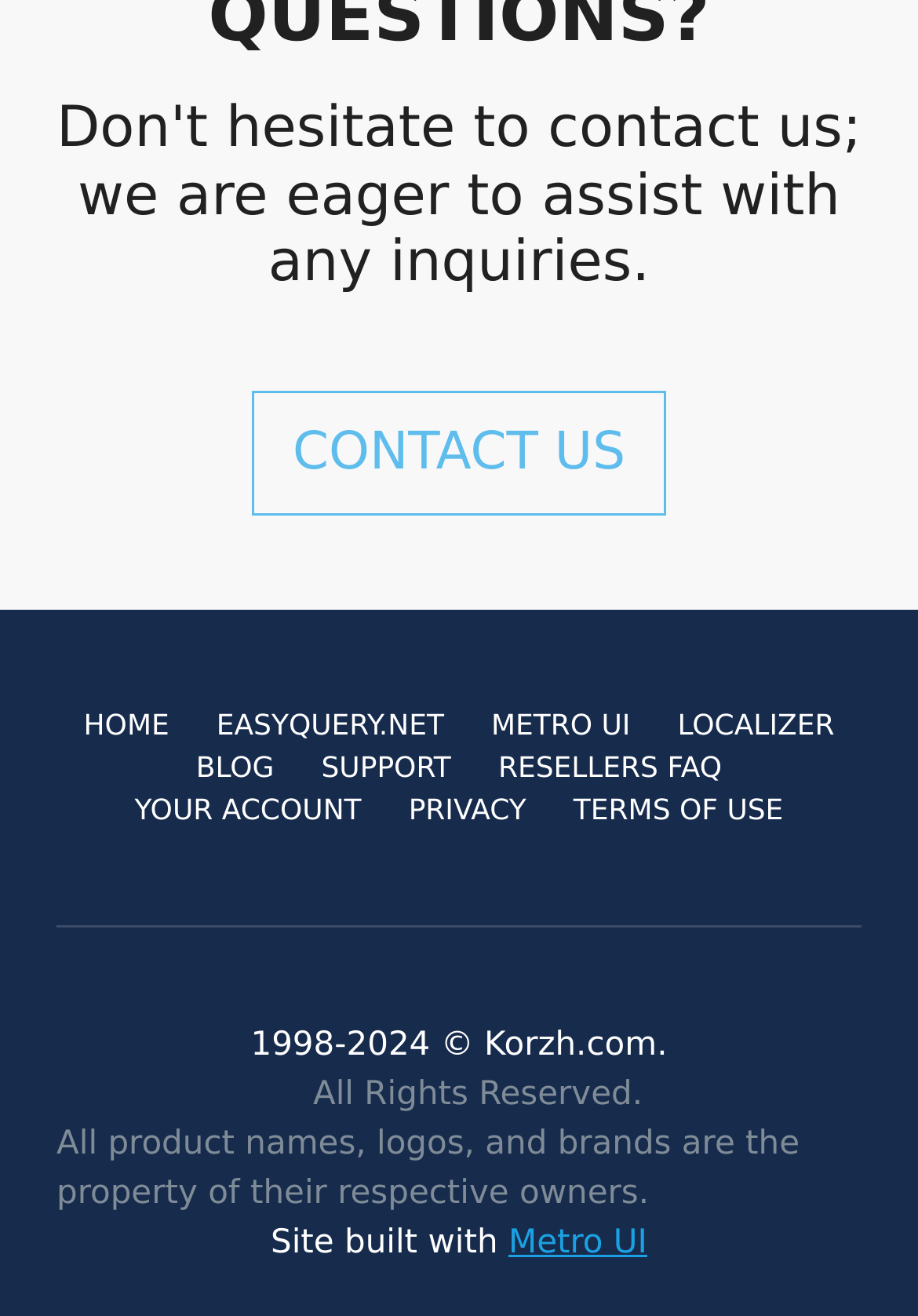Find and provide the bounding box coordinates for the UI element described here: "HOME". The coordinates should be given as four float numbers between 0 and 1: [left, top, right, bottom].

[0.091, 0.539, 0.184, 0.564]